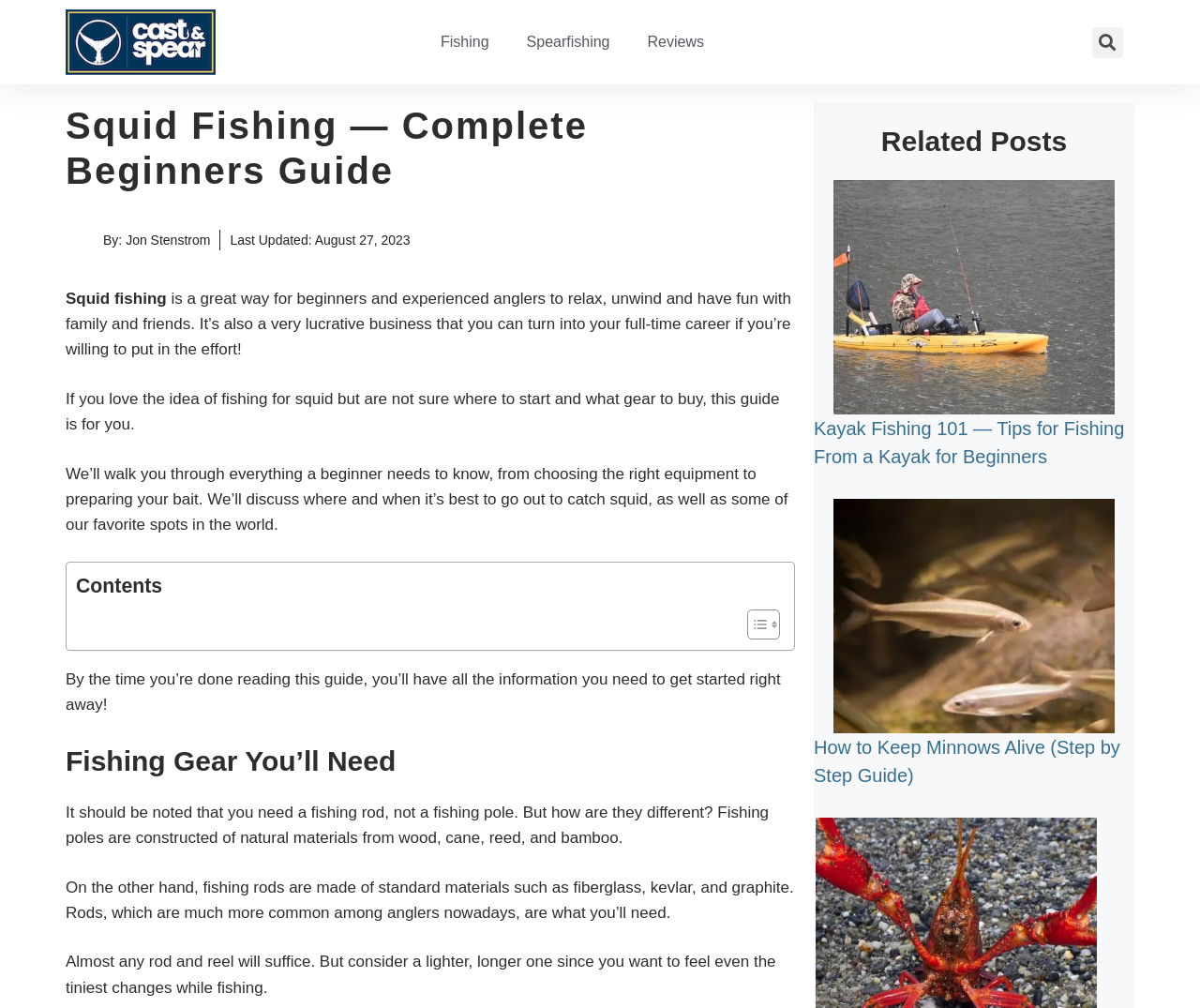Using the provided element description: "alt="cast and spear logo small"", determine the bounding box coordinates of the corresponding UI element in the screenshot.

[0.055, 0.009, 0.18, 0.074]